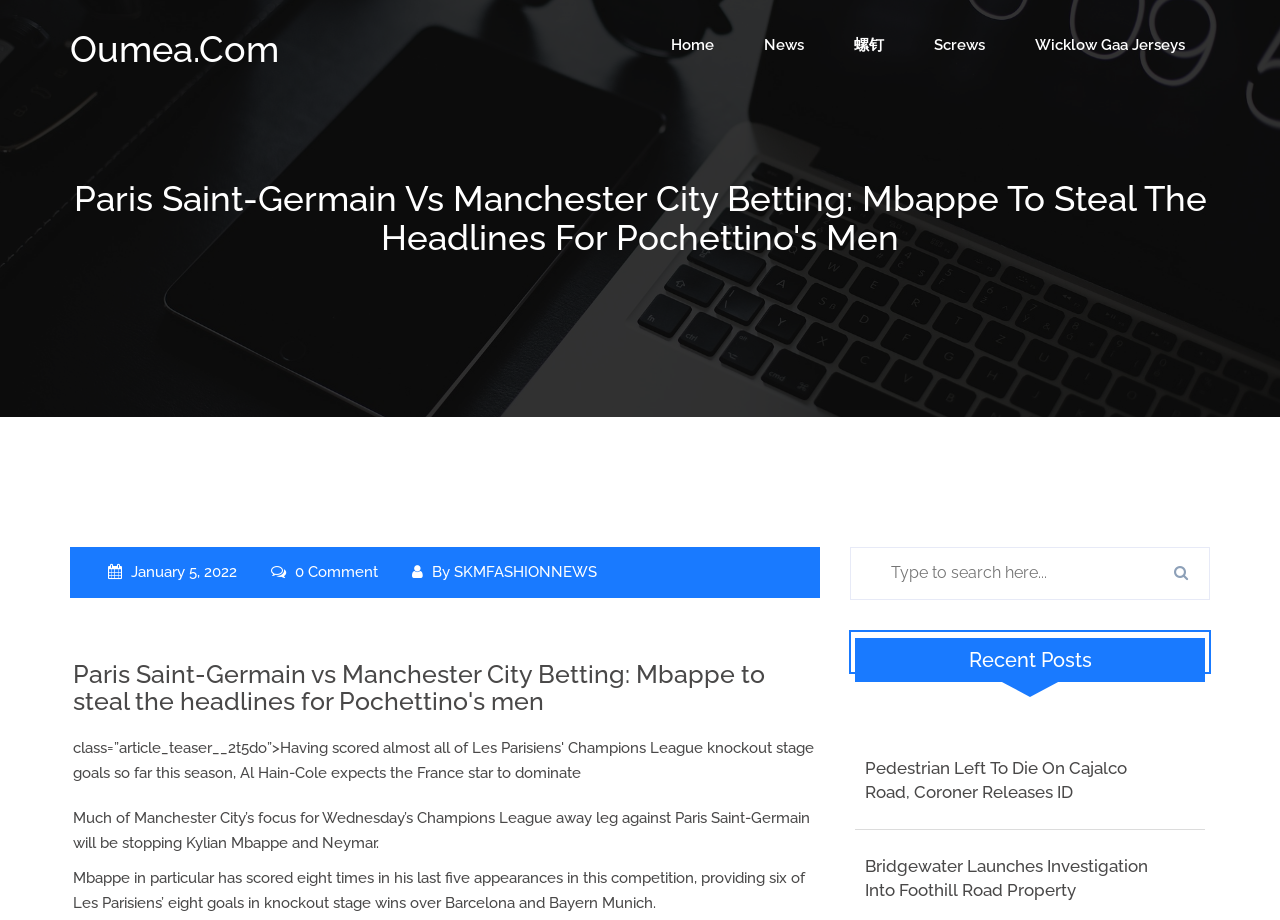What is the focus of Manchester City in the Champions League?
Using the image, respond with a single word or phrase.

Stopping Kylian Mbappe and Neymar